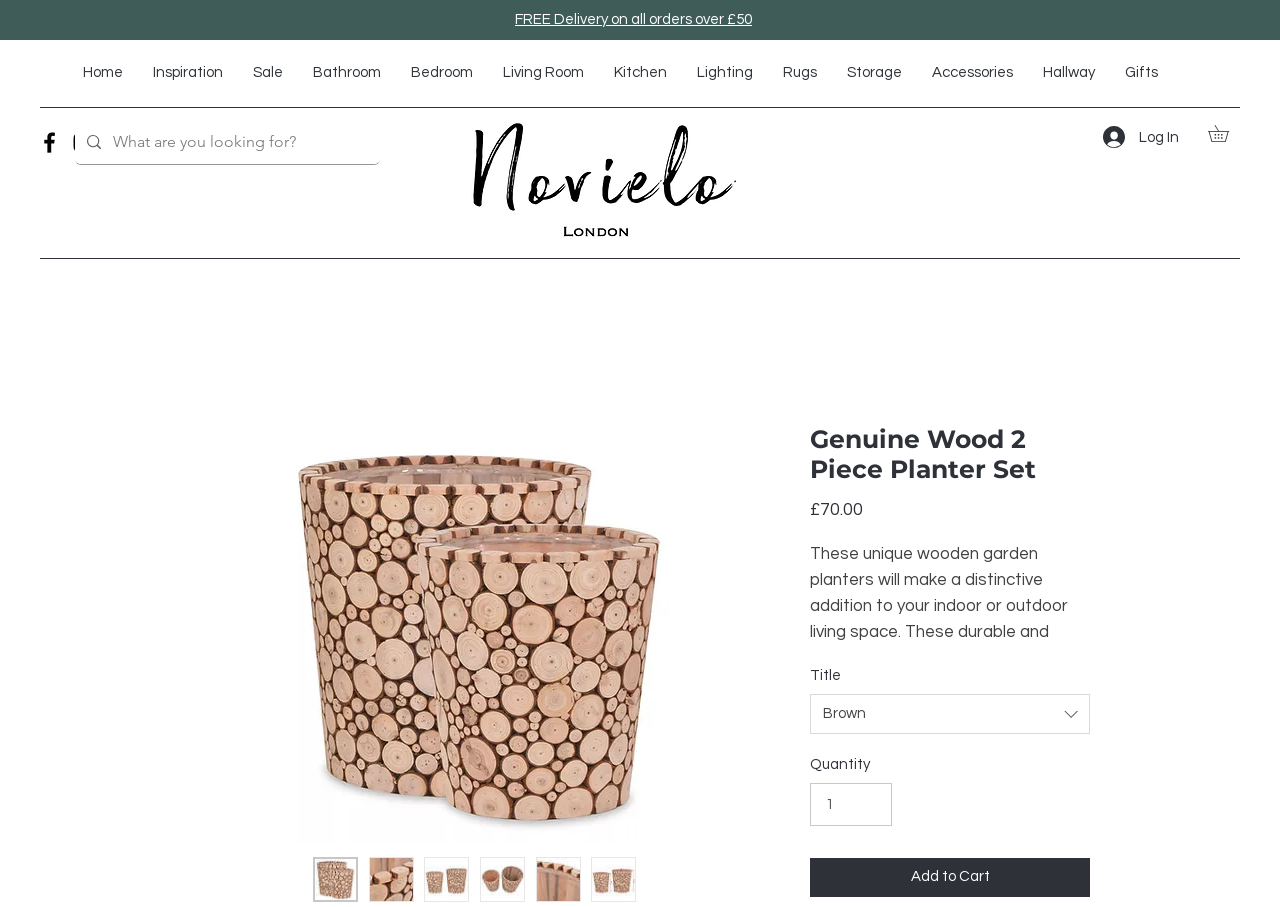Determine the bounding box for the UI element that matches this description: "Add to Cart".

[0.633, 0.946, 0.852, 0.989]